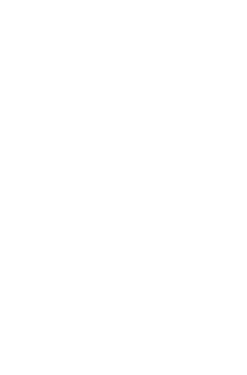What is the intended audience for the coloring page?
Based on the screenshot, give a detailed explanation to answer the question.

The caption describes the coloring page as designed for 'children's educational illustrations', which implies that the intended audience for the coloring page is children.